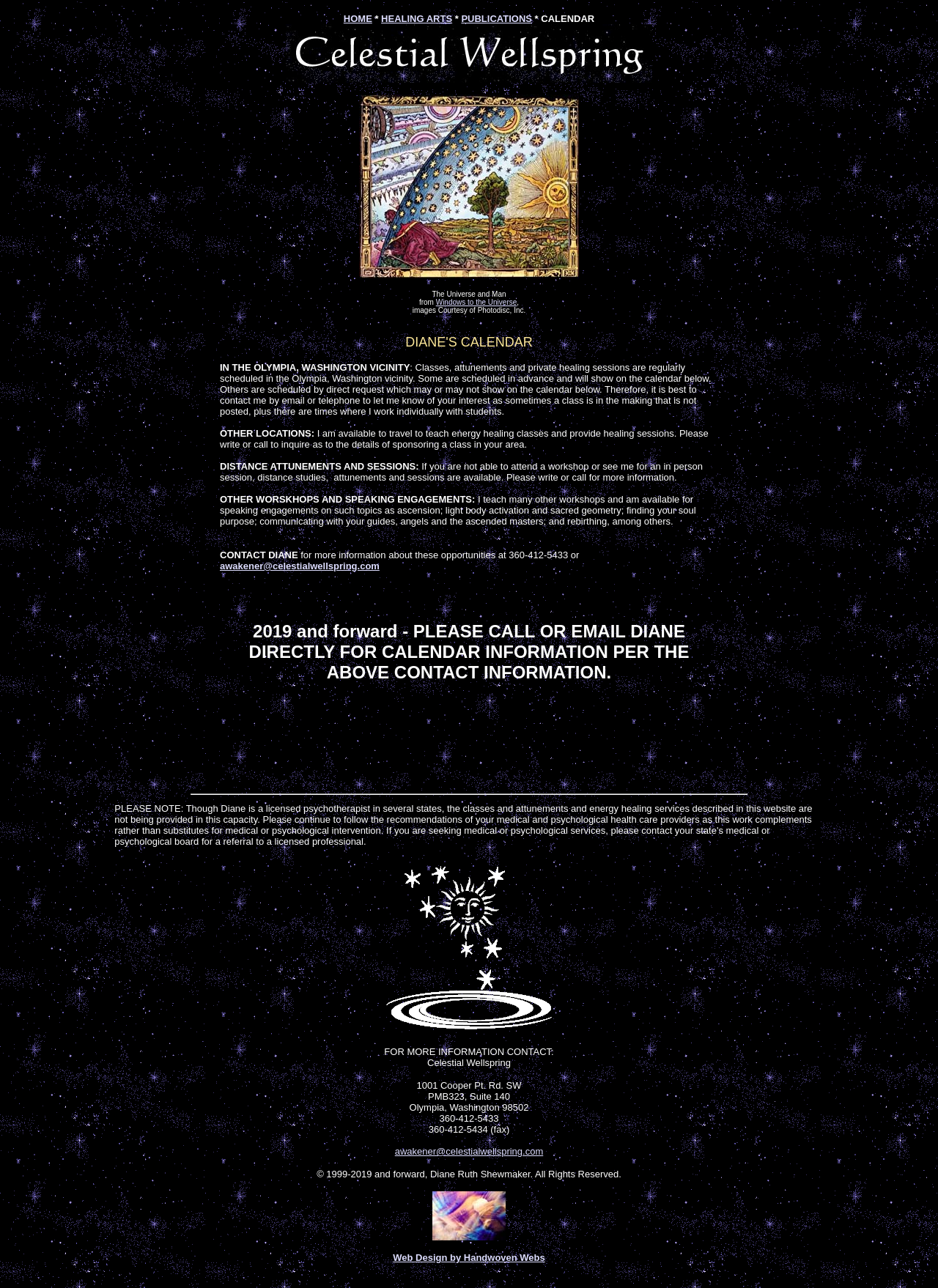Who designed the website?
Refer to the screenshot and respond with a concise word or phrase.

Handwoven Webs